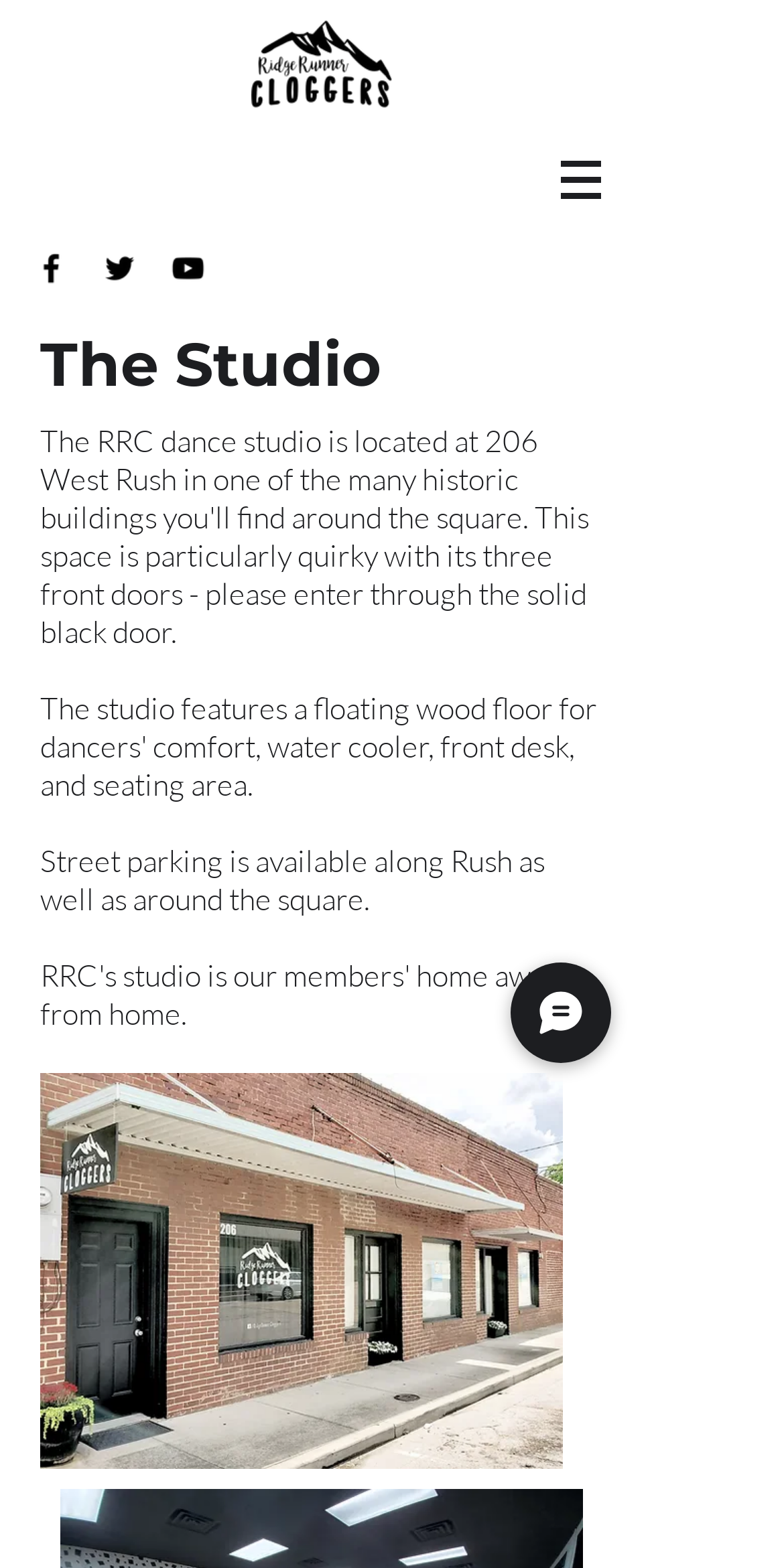Provide the bounding box coordinates for the UI element that is described as: "aria-label="Black YouTube Icon"".

[0.215, 0.159, 0.264, 0.183]